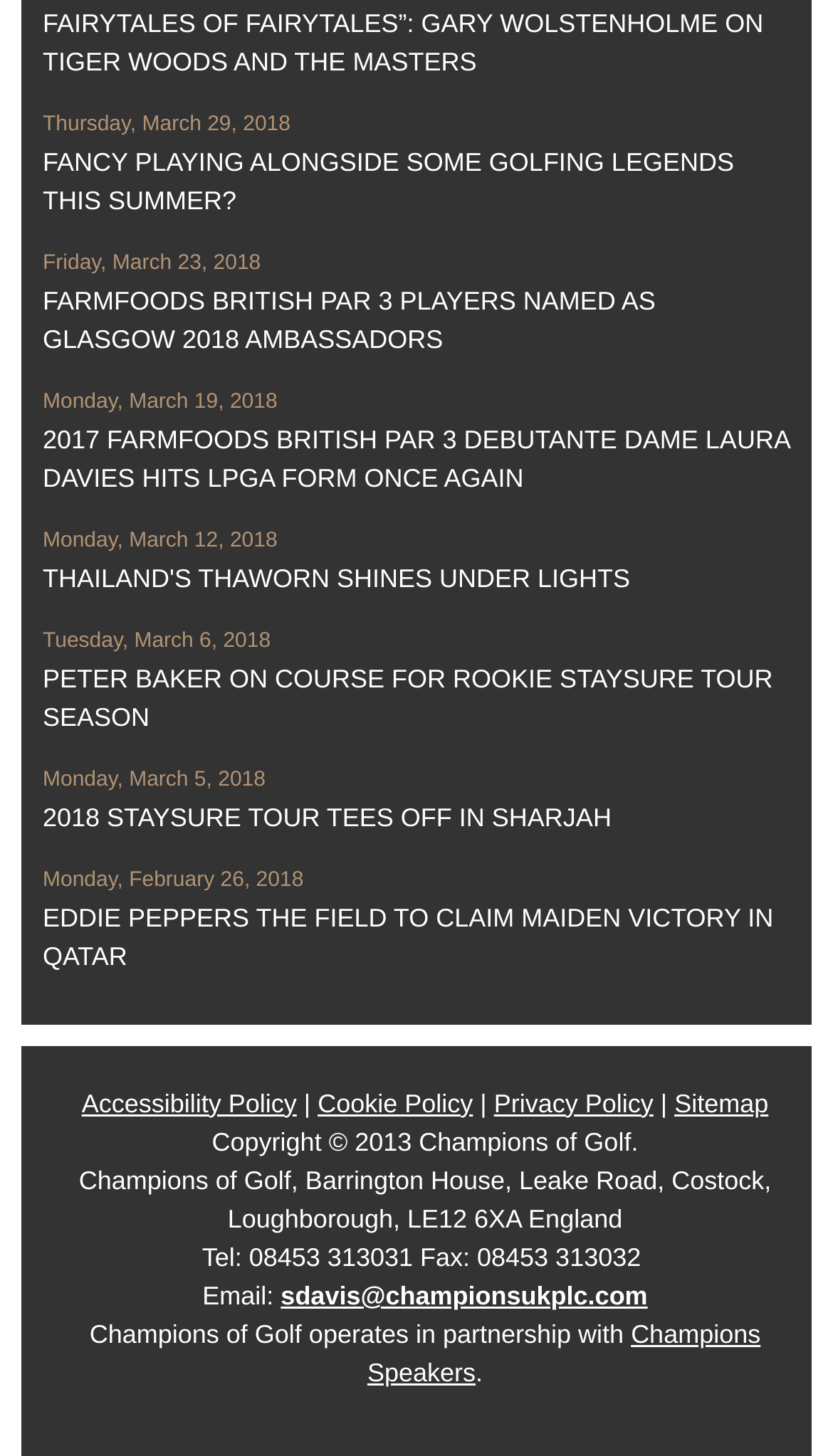Please specify the bounding box coordinates of the clickable region necessary for completing the following instruction: "Contact sdavis via email". The coordinates must consist of four float numbers between 0 and 1, i.e., [left, top, right, bottom].

[0.337, 0.879, 0.777, 0.9]